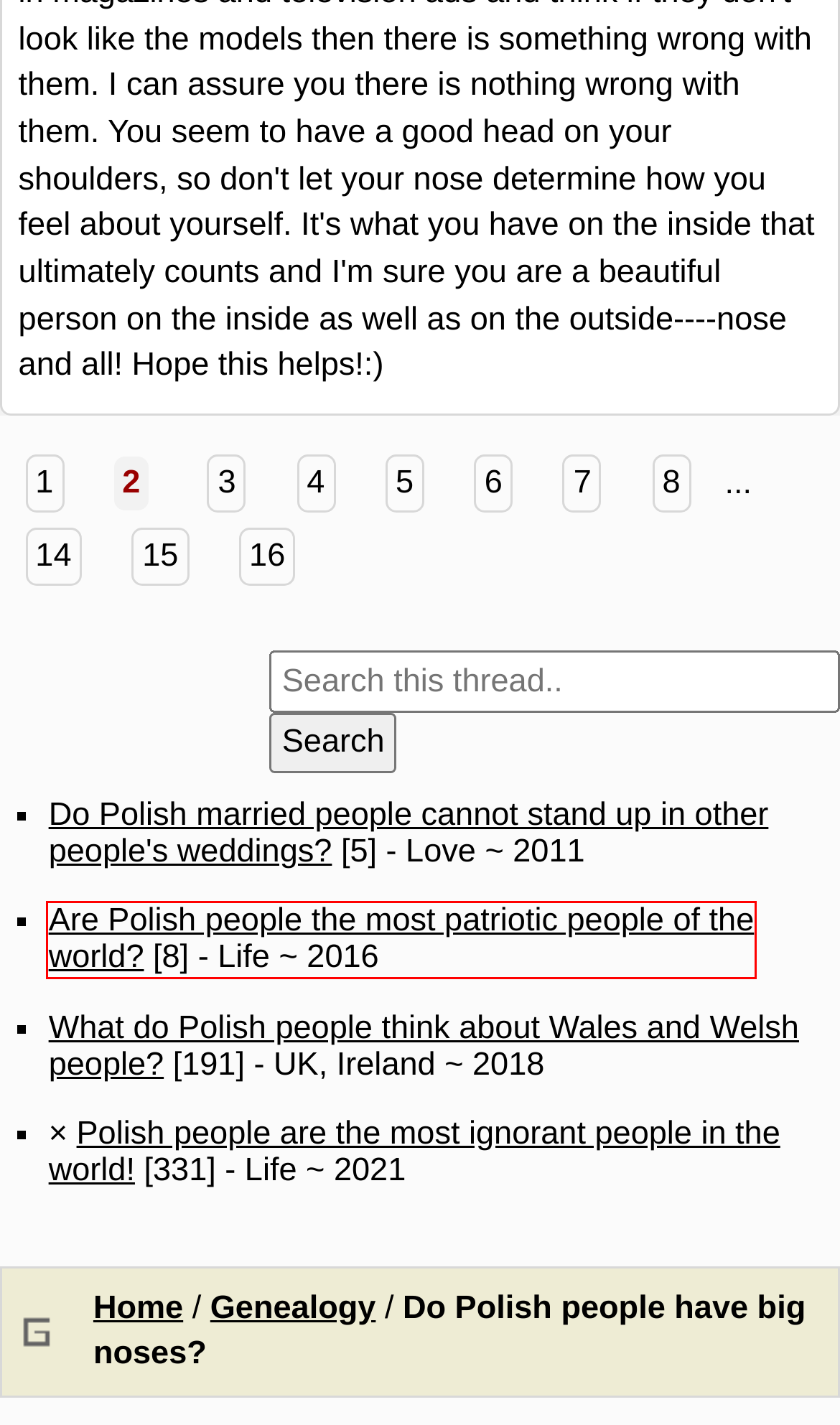A screenshot of a webpage is given, featuring a red bounding box around a UI element. Please choose the webpage description that best aligns with the new webpage after clicking the element in the bounding box. These are the descriptions:
A. Everything about Poland
B. Polish people are the most ignorant people in the world!
C. Do Polish people have big noses? - page 16
D. What do Polish people think about Wales and Welsh people?
E. Are Polish people the most patriotic people of the world?
F. globetrotter - Profile
G. Contact Us
H. Do Polish married people cannot stand up in other people's weddings?

E